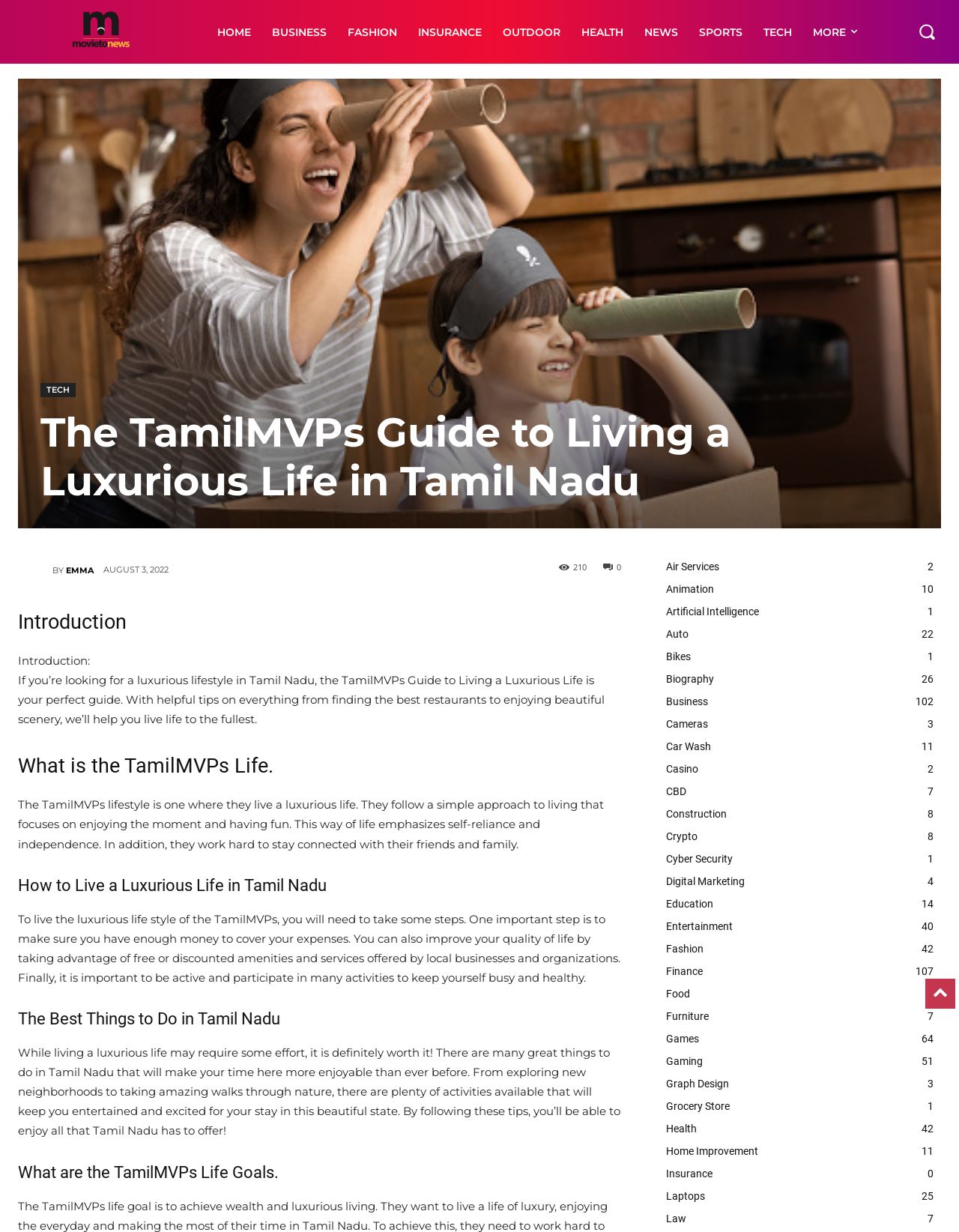From the webpage screenshot, predict the bounding box of the UI element that matches this description: "parent_node: BY title="Emma"".

[0.019, 0.451, 0.055, 0.475]